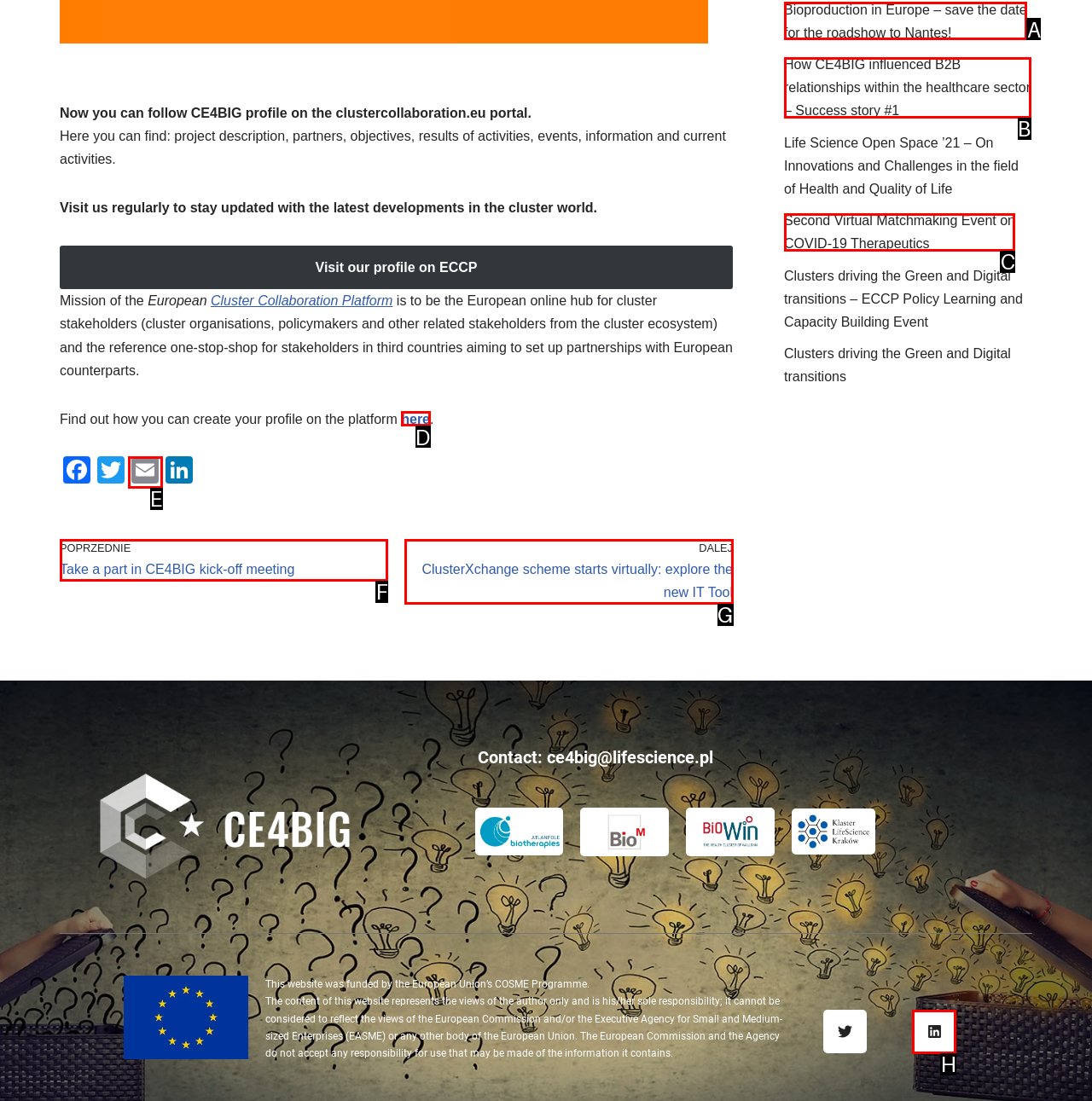Find the HTML element that matches the description: here
Respond with the corresponding letter from the choices provided.

D